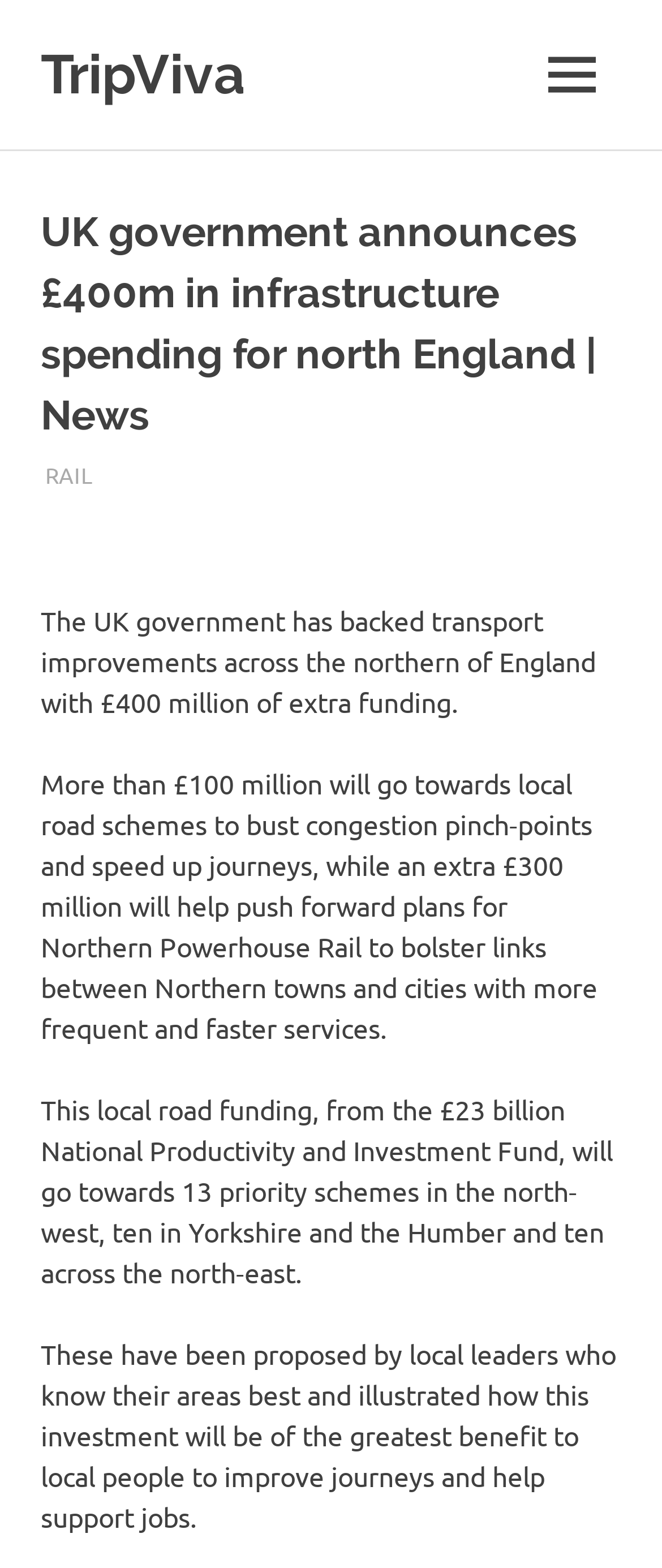Please answer the following question using a single word or phrase: 
Who proposed the priority schemes?

Local leaders